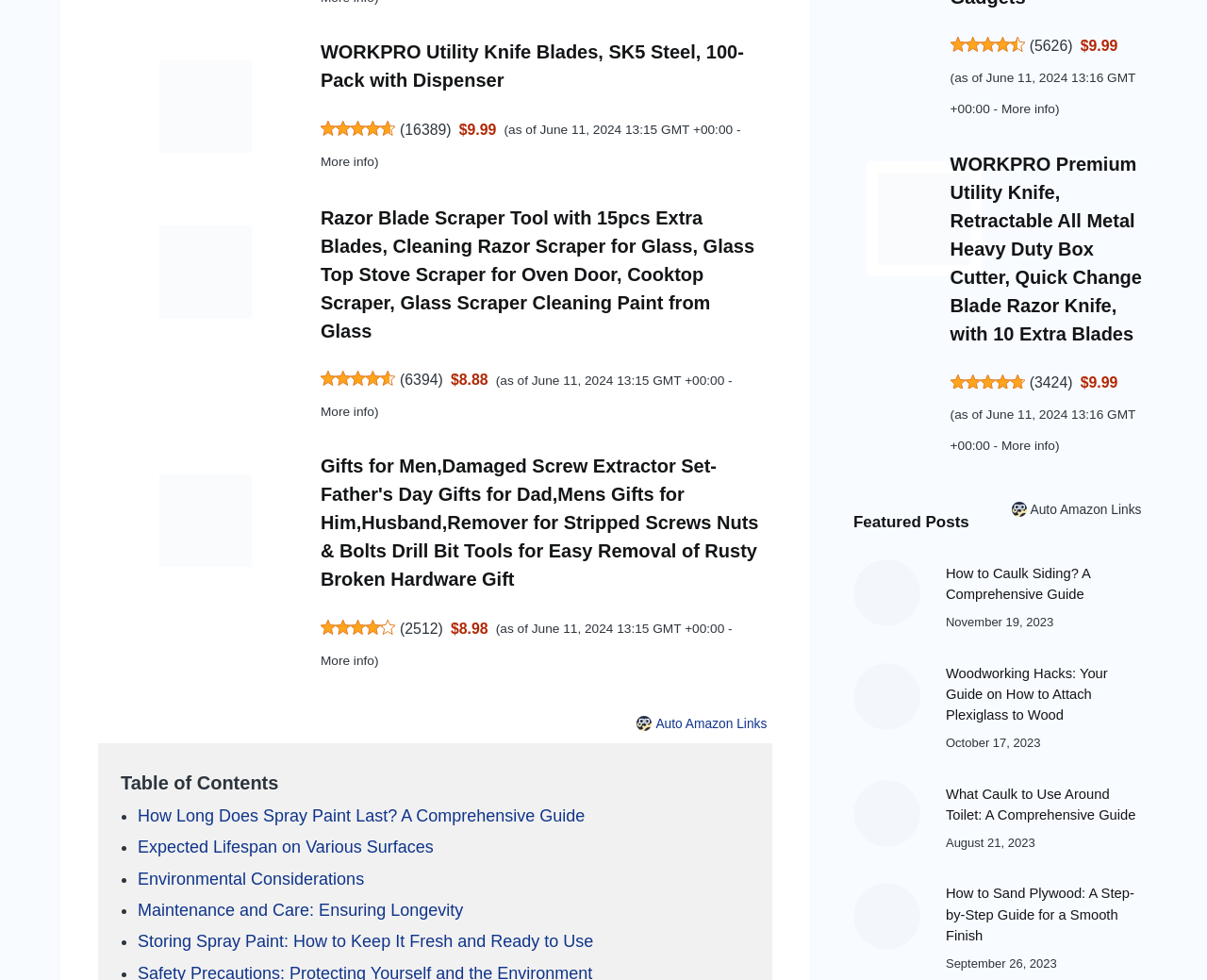Given the description: "More info", determine the bounding box coordinates of the UI element. The coordinates should be formatted as four float numbers between 0 and 1, [left, top, right, bottom].

[0.266, 0.158, 0.31, 0.172]